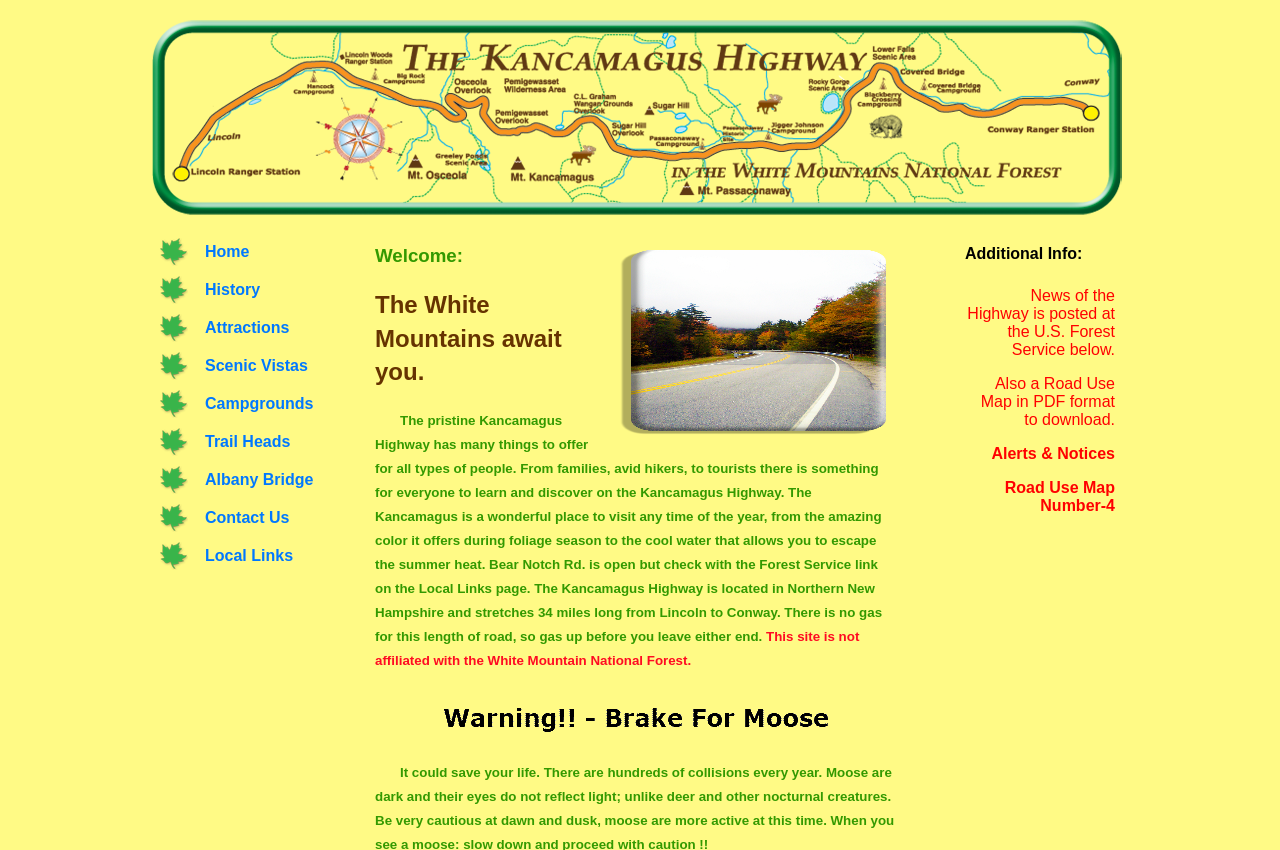Bounding box coordinates are to be given in the format (top-left x, top-left y, bottom-right x, bottom-right y). All values must be floating point numbers between 0 and 1. Provide the bounding box coordinate for the UI element described as: alt="Kancamagus Highway Logo" name="Insert_logo"

[0.117, 0.0, 0.883, 0.274]